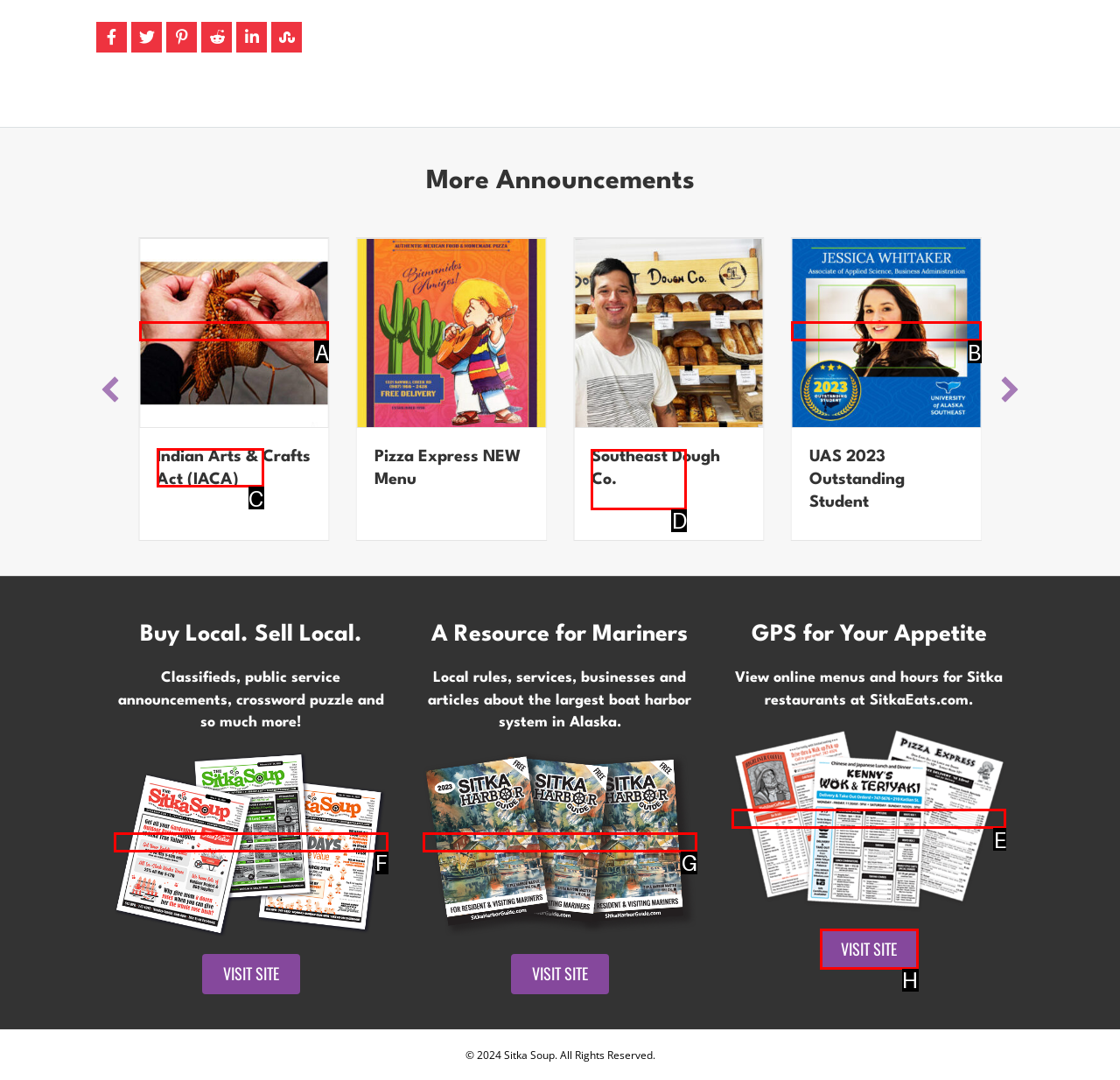Determine which option should be clicked to carry out this task: Browse the 'UAS 2023 Outstanding Student' article
State the letter of the correct choice from the provided options.

D